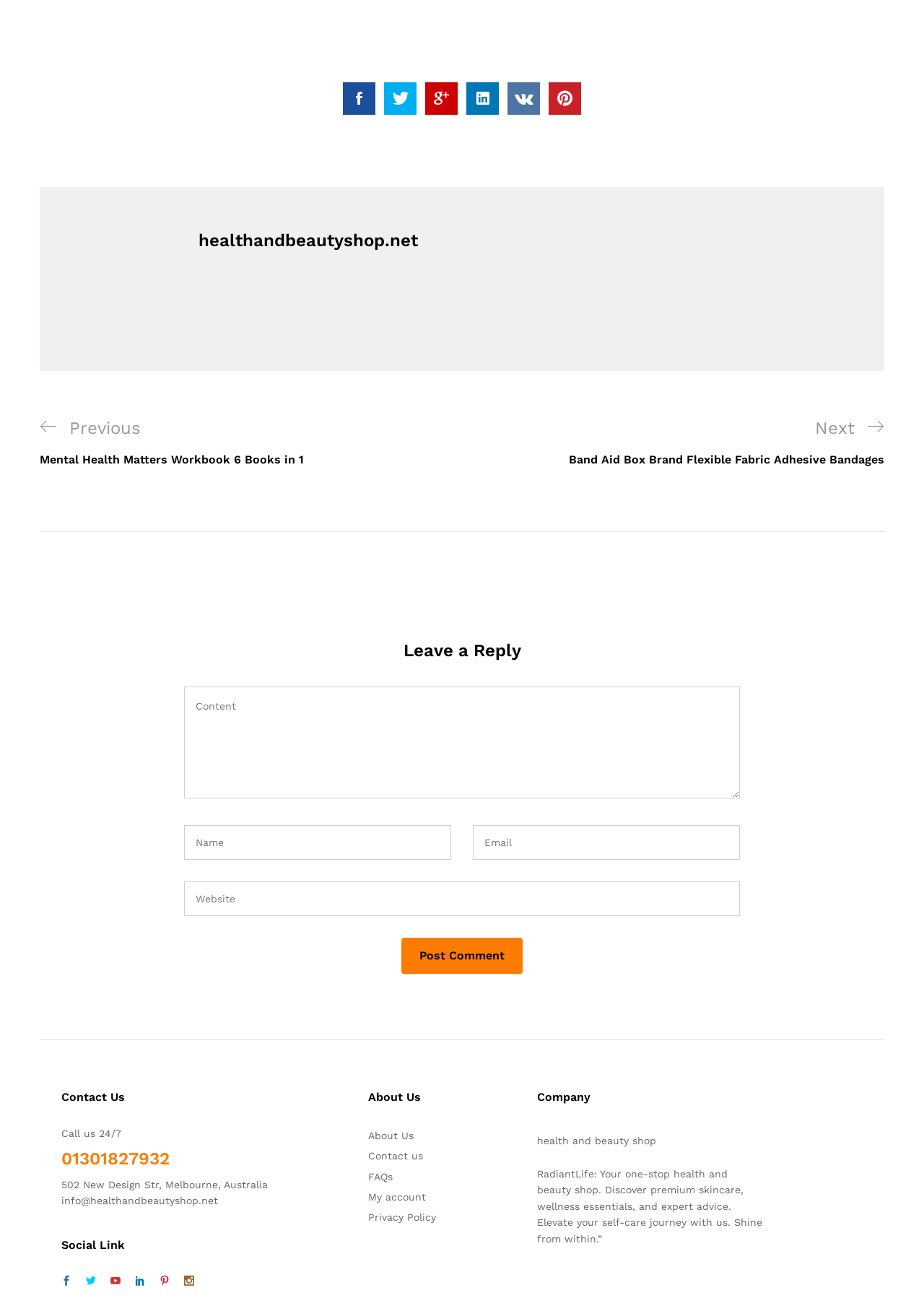Please specify the bounding box coordinates of the clickable section necessary to execute the following command: "Click on the Facebook social link".

[0.059, 0.981, 0.085, 0.994]